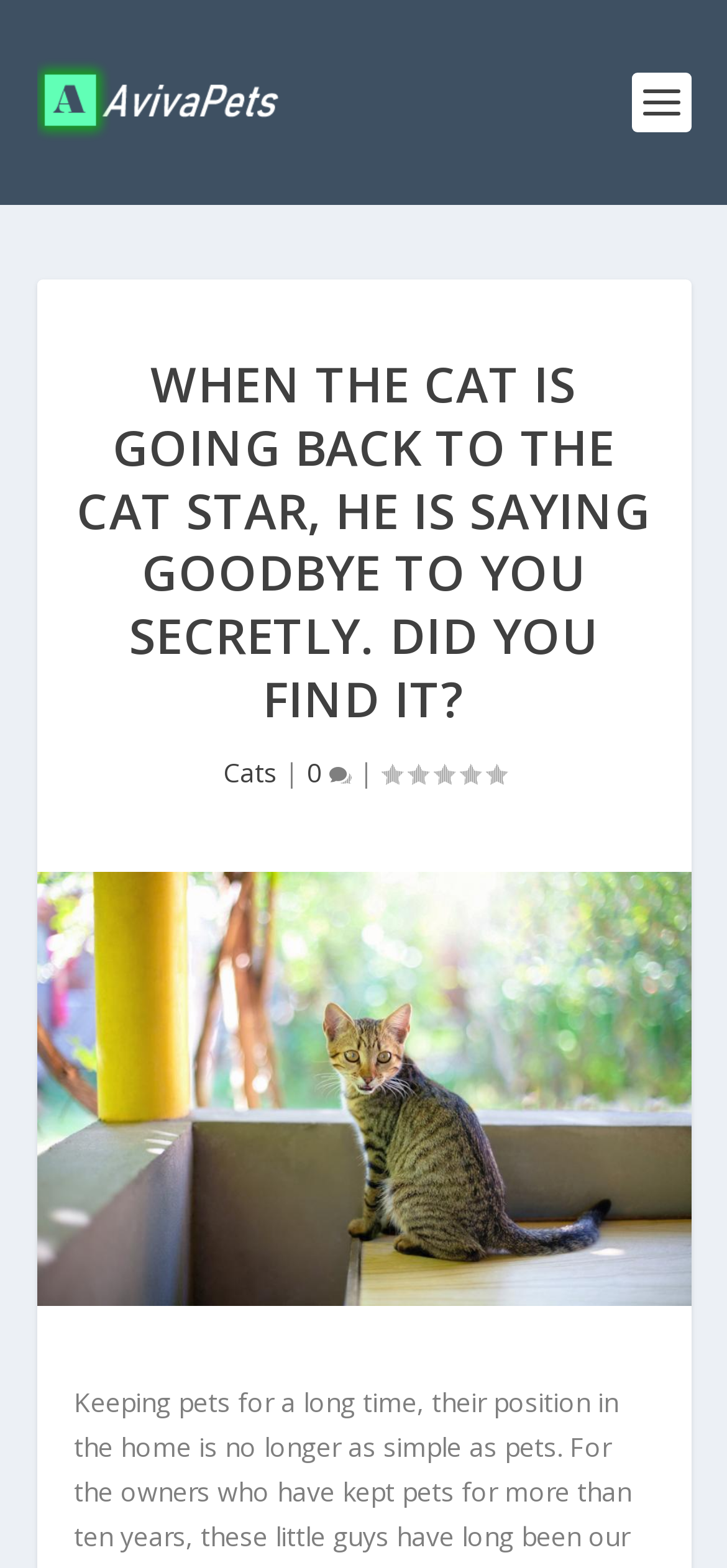What is the main image on the webpage about?
Refer to the image and give a detailed response to the question.

The main image on the webpage is described as 'When the cat is going back to the cat star, he is saying goodbye to you secretly. Did you find it?', which suggests that the image is about a cat saying goodbye.